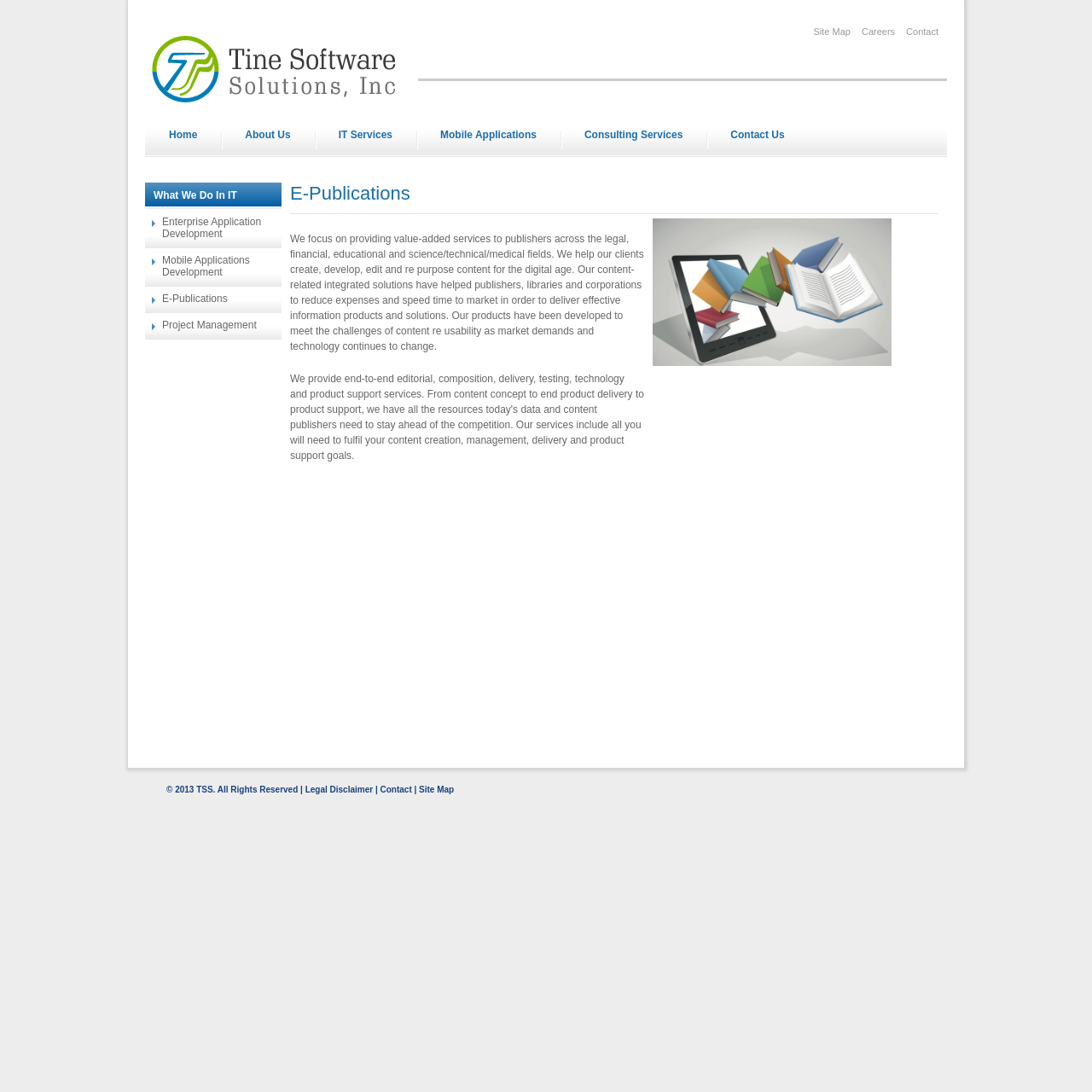Answer briefly with one word or phrase:
What services does the company provide?

IT Services, Mobile Applications, Consulting Services